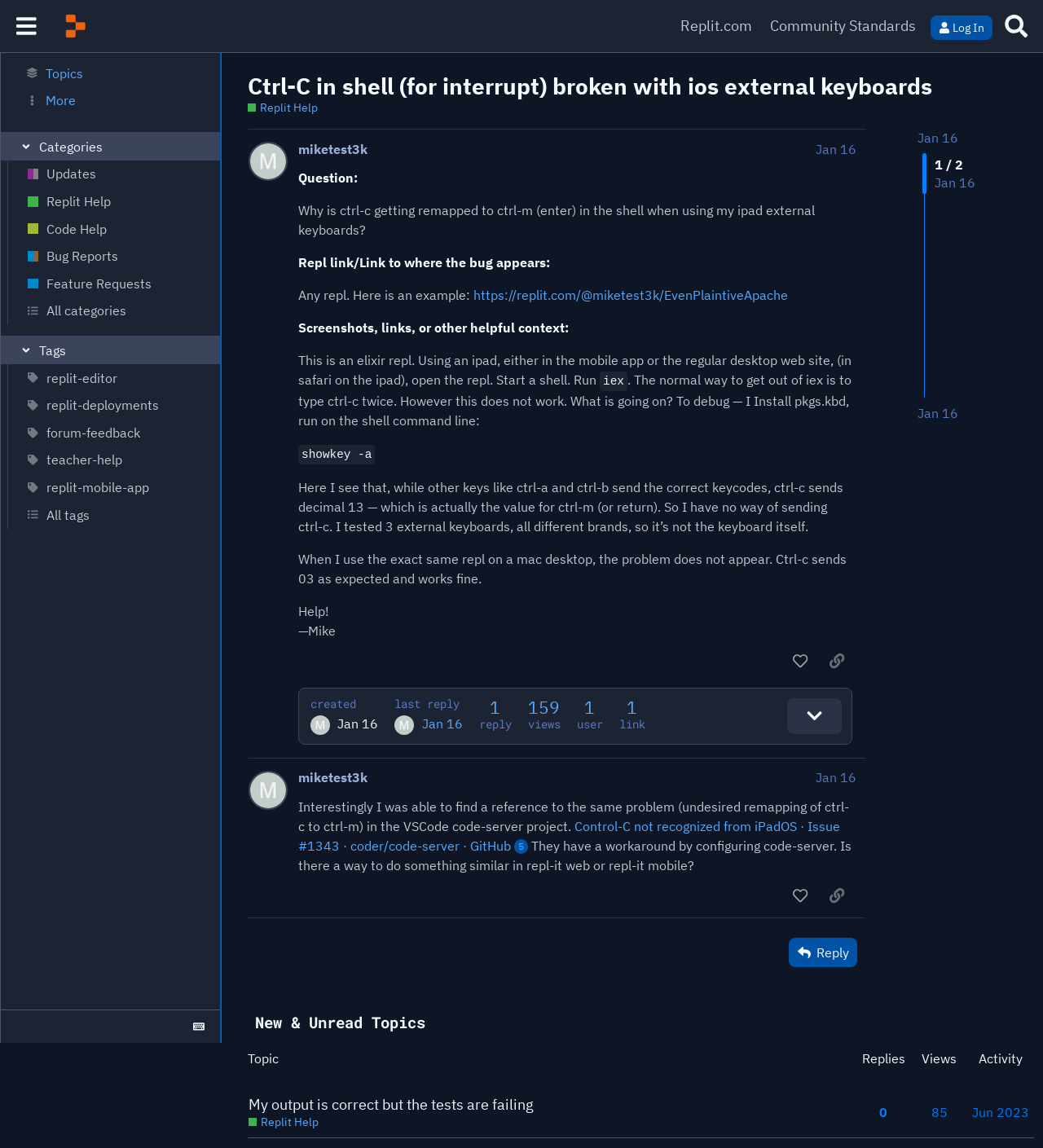Using details from the image, please answer the following question comprehensively:
What is the link to the repl where the bug appears?

The link to the repl where the bug appears can be found in the post content, which is 'https://replit.com/@miketest3k/EvenPlaintiveApache'.